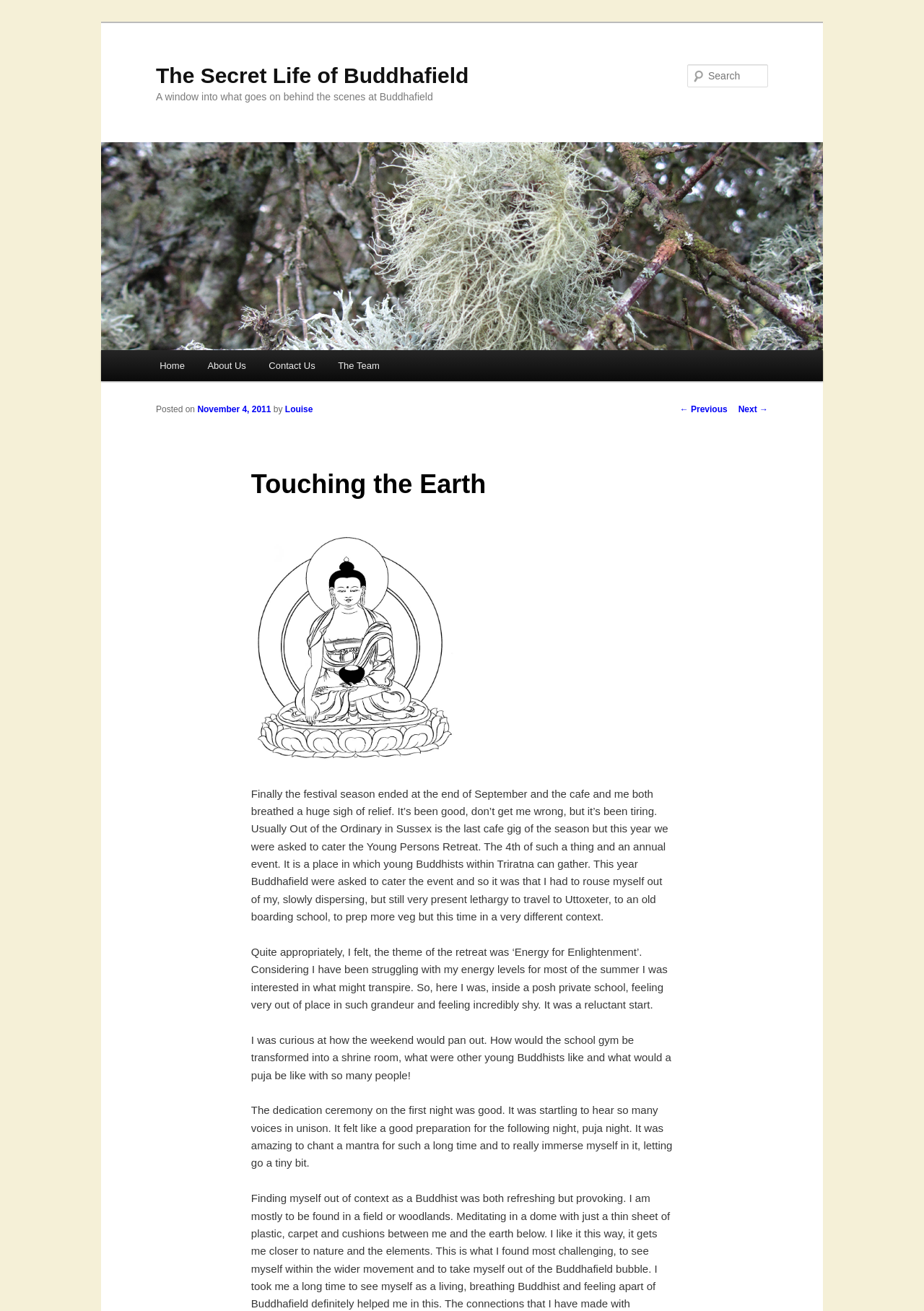Detail the webpage's structure and highlights in your description.

The webpage is about "Touching the Earth" and "The Secret Life of Buddhafield". At the top, there is a link to "Skip to primary content". Below it, there is a heading "The Secret Life of Buddhafield" followed by a link with the same text. 

Next to it, there is another heading "A window into what goes on behind the scenes at Buddhafield". On the right side of the page, there is a search bar with a label "Search" and a textbox to input search queries.

Below the search bar, there is a main menu with links to "Home", "About Us", "Contact Us", and "The Team". On the left side of the page, there is an image with the title "The Secret Life of Buddhafield".

The main content of the page is an article with the title "Touching the Earth". The article starts with a heading "Touching the Earth" and has a posted date "November 4, 2011" and an author "Louise". The article is divided into several paragraphs, describing the author's experience at a Young Persons Retreat, where Buddhafield was asked to cater the event. The author shares their feelings and experiences during the retreat, including the dedication ceremony and a puja night.

There are two images on the page, one with the title "The Secret Life of Buddhafield" and another without a title. There are also several links throughout the page, including links to navigate to previous and next posts.